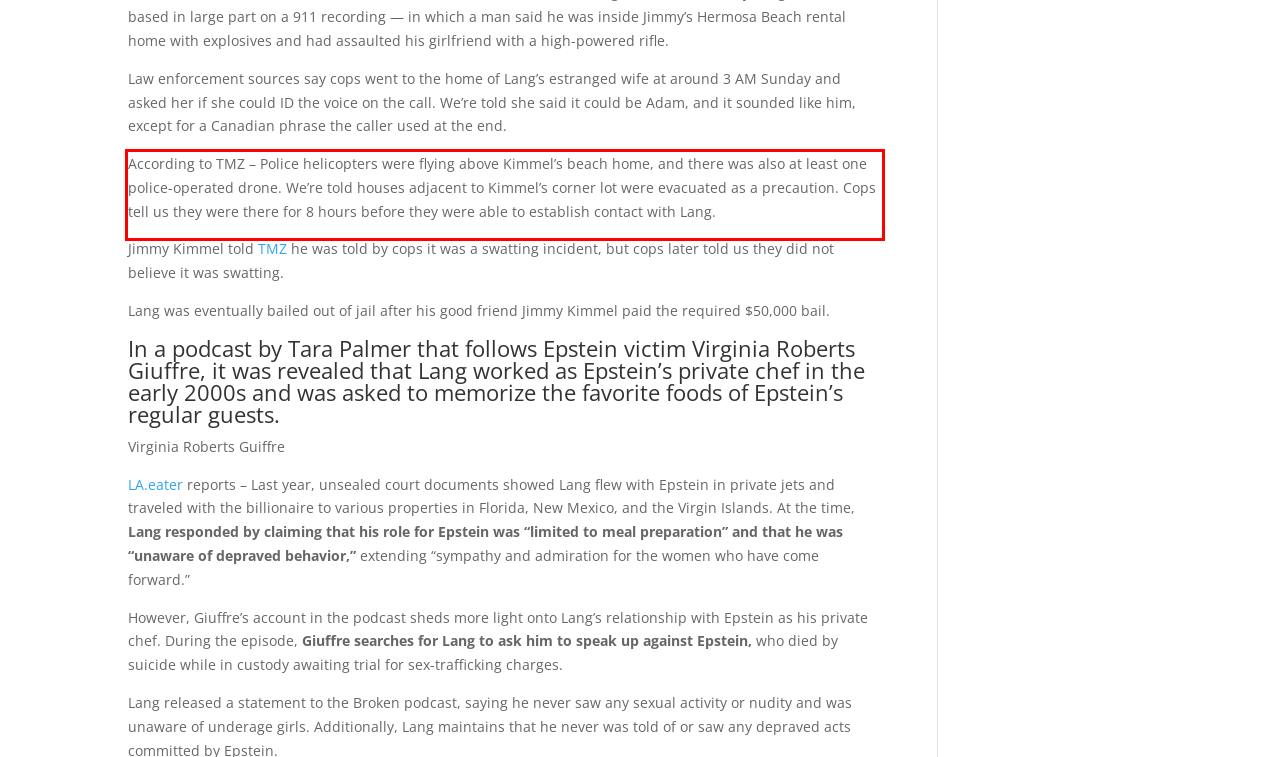You have a screenshot of a webpage with a UI element highlighted by a red bounding box. Use OCR to obtain the text within this highlighted area.

According to TMZ – Police helicopters were flying above Kimmel’s beach home, and there was also at least one police-operated drone. We’re told houses adjacent to Kimmel’s corner lot were evacuated as a precaution. Cops tell us they were there for 8 hours before they were able to establish contact with Lang.